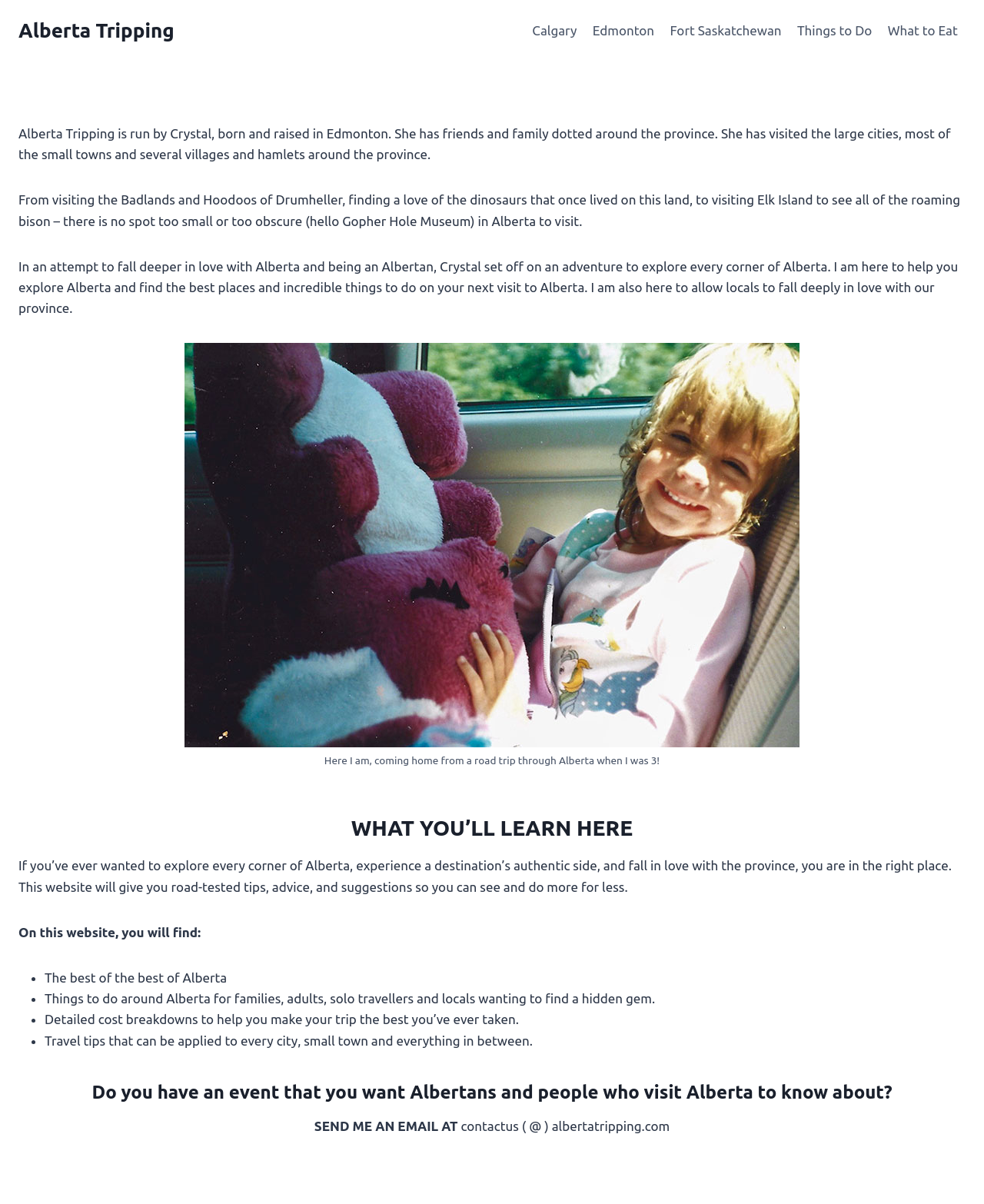Give an extensive and precise description of the webpage.

The webpage is about Alberta Tripping, a website that provides information and resources for exploring Alberta, Canada. At the top left corner, there is a link to the website's homepage, "Alberta Tripping". 

Below the top link, there is a primary navigation menu that spans across the top of the page, containing links to different sections of the website, including "Calgary", "Edmonton", "Fort Saskatchewan", "Things to Do", and "What to Eat". 

The main content of the webpage is an article about the website's author, Crystal, who is from Edmonton and has explored many parts of Alberta. The article is divided into several paragraphs, with the first paragraph introducing Crystal and her connection to Alberta. The second paragraph describes her adventures in Alberta, including visiting the Badlands and Hoodoos of Drumheller, and Elk Island to see the roaming bison. The third paragraph explains the purpose of the website, which is to help people explore Alberta and find the best places to visit.

Below the introductory paragraphs, there is a figure with a caption that shows a photo of Crystal as a child on a road trip through Alberta. 

The next section of the webpage is headed "WHAT YOU’LL LEARN HERE", which explains that the website provides road-tested tips, advice, and suggestions for exploring Alberta. Below this heading, there is a list of what visitors can expect to find on the website, including the best of Alberta, things to do around Alberta, detailed cost breakdowns, and travel tips.

Finally, at the bottom of the webpage, there is a section that invites visitors to submit events they want to share with others, with an email address provided for contact.